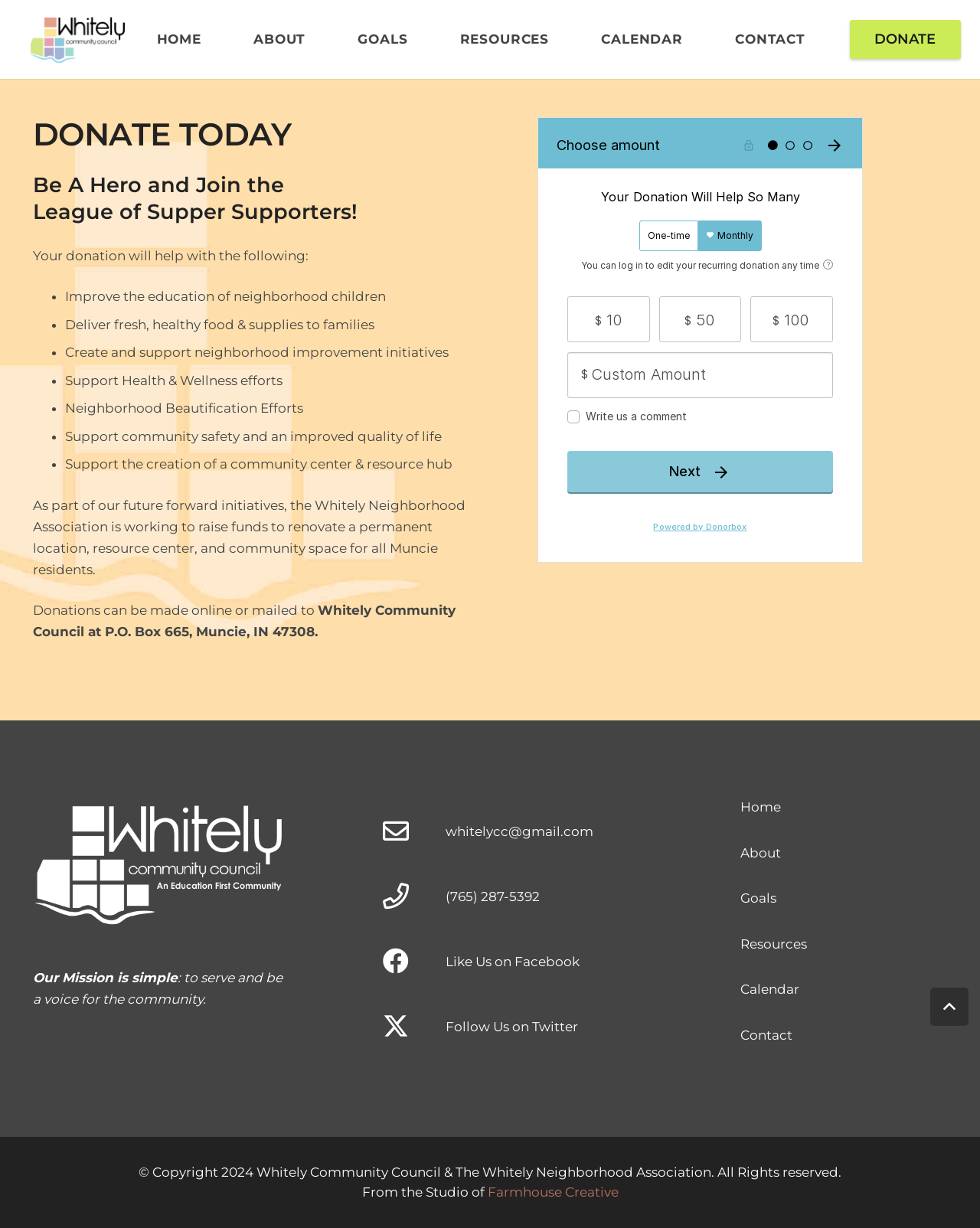What is the focus of the image on the webpage?
Refer to the screenshot and deliver a thorough answer to the question presented.

The image on the webpage appears to be a background image that sets the tone for the community-focused content, with no specific subject or object in focus, suggesting that the image is meant to evoke a sense of community support and togetherness.